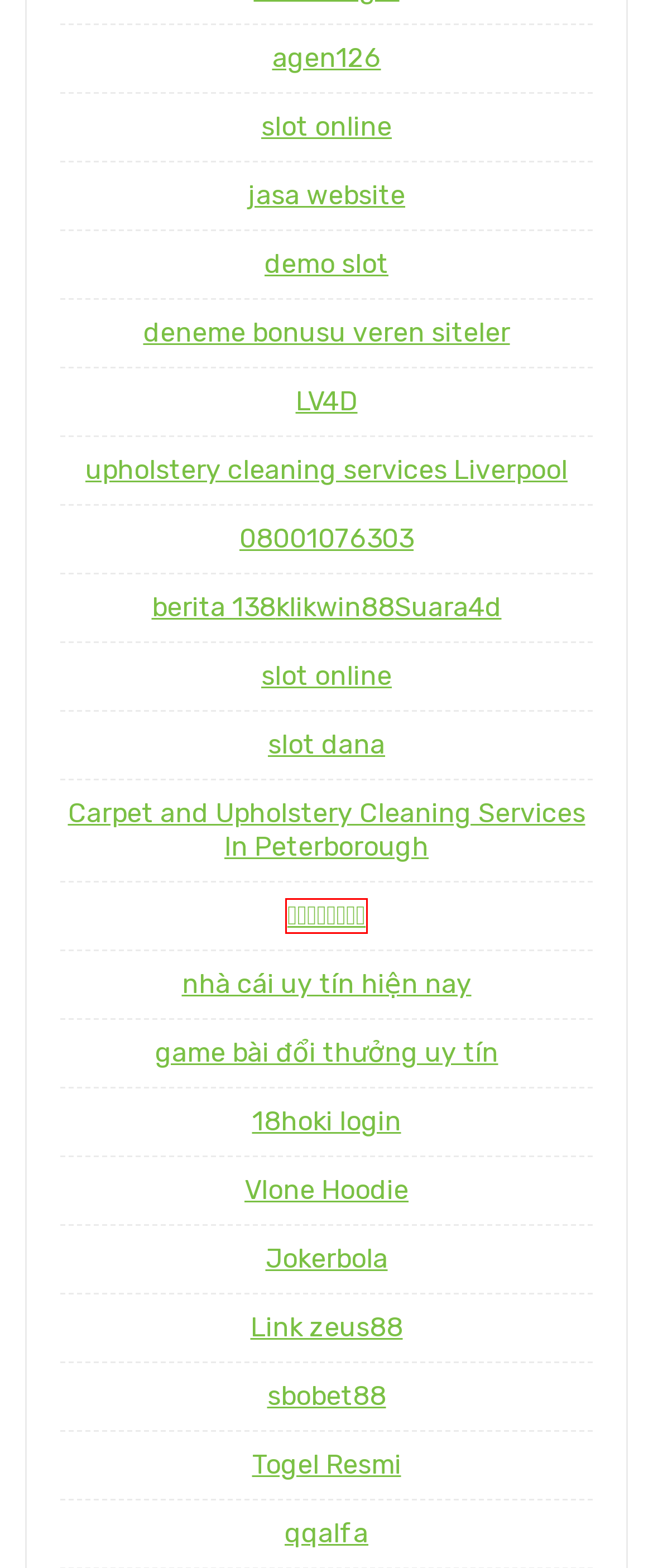Examine the screenshot of a webpage with a red bounding box around a UI element. Select the most accurate webpage description that corresponds to the new page after clicking the highlighted element. Here are the choices:
A. Number #1 The Real Marvelous Situs Idaman KOPERTOTO
B. Deneme Bonusu Veren Siteler 2024 - Yeni Bonus Veren Siteler
C. Daftar 10 Bandar Togel Online Terpercaya dan Terlengkap di Indonesia
D. Pedetogel: Agen Toto Macau Resmi Keluaran & Live Result
E. Top 10 nhà cái uy tín nhất Việt Nam hiện nay 01/2024
F. Kaisar888 | Situs Kaisar888 Slot Daftar link baru maxwin terbaik indoesia.
G. UFABET เว็บคาสิโนอันเว็บตรง FAFA123 รวมเกมเดิมพันครบวงจร
H. BERITA138 : Situs Terpercaya dengan Keamanan dan Kenyamanan Terjamin

G